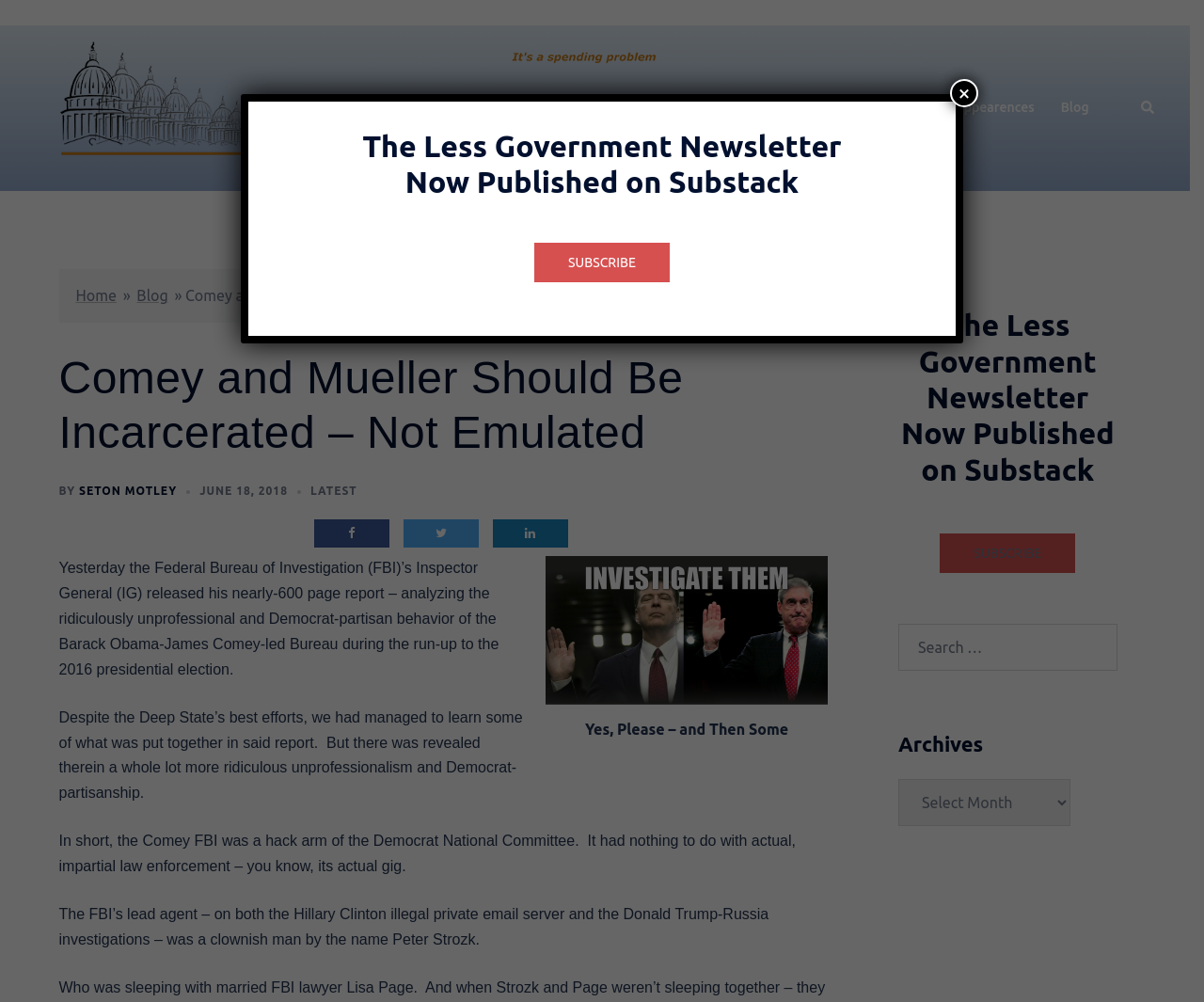Show the bounding box coordinates for the HTML element described as: "Blog".

[0.114, 0.287, 0.14, 0.303]